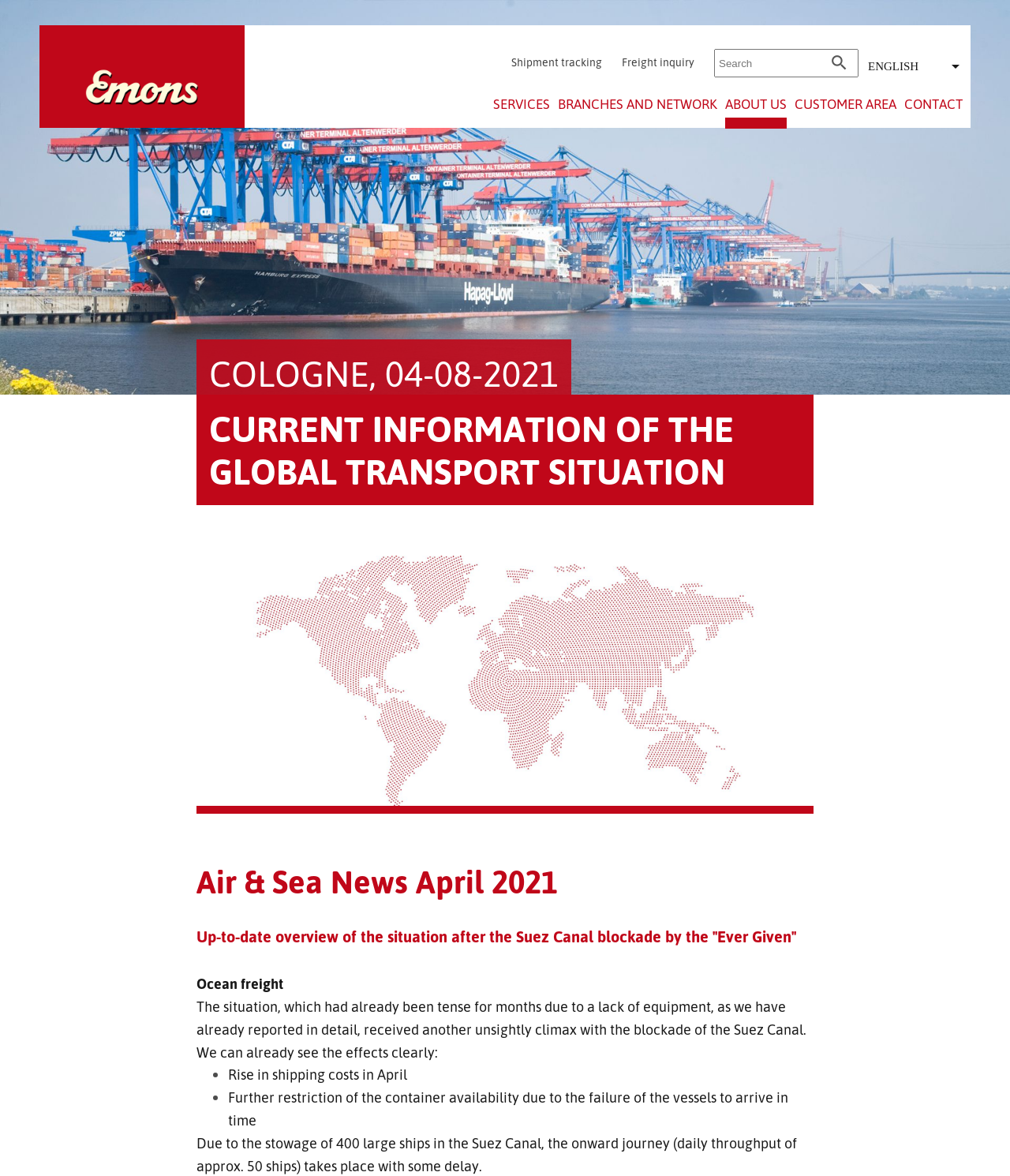Provide your answer in one word or a succinct phrase for the question: 
What is the purpose of the dialog box?

Privacy Preference